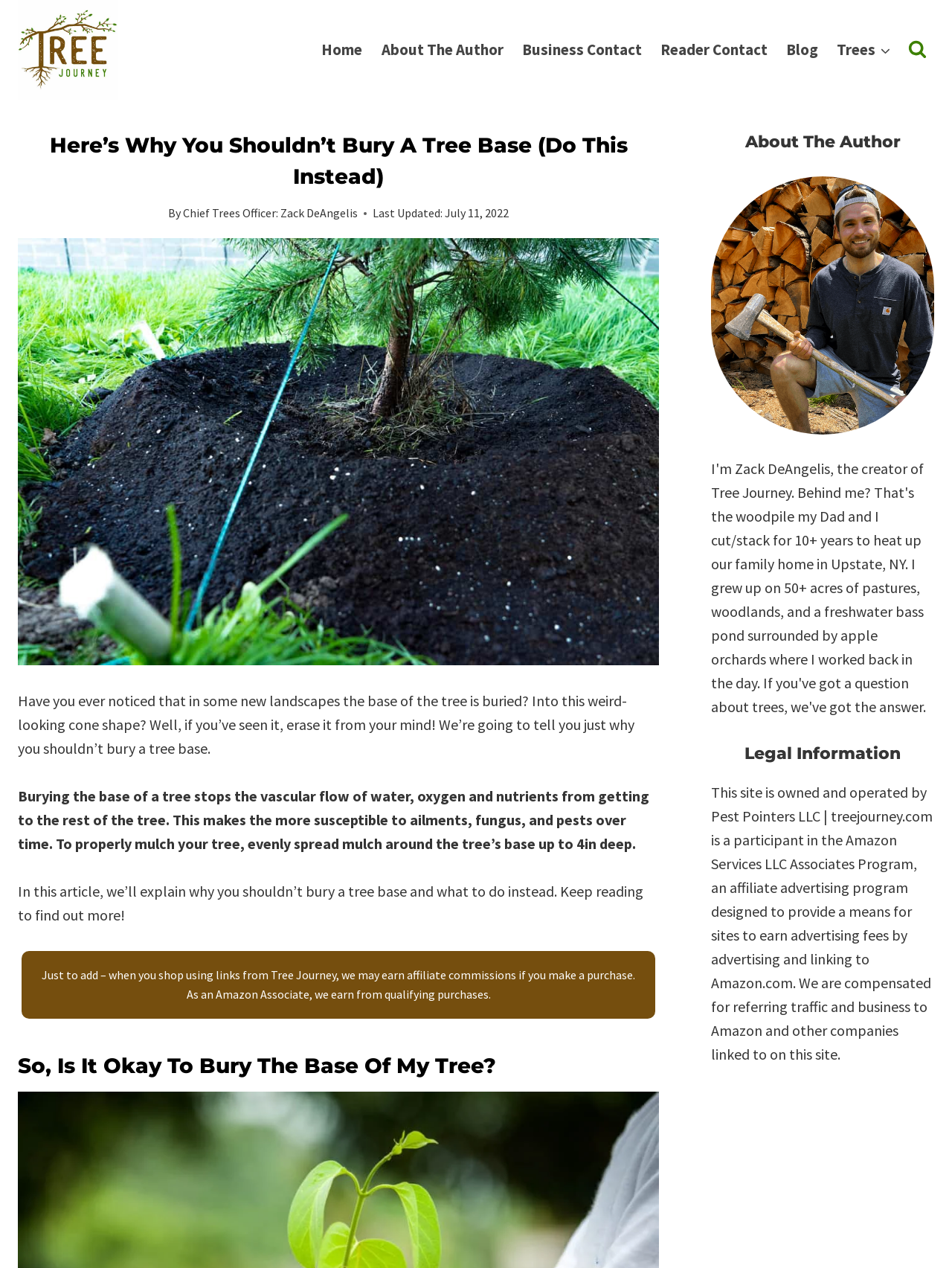Explain in detail what you observe on this webpage.

The webpage is about tree care, specifically discussing the importance of not burying a tree's base. At the top left, there is a logo of "Tree Journey" with a link to the website. Next to it, there is a primary navigation menu with links to "Home", "About The Author", "Business Contact", "Reader Contact", "Blog", and "Trees".

Below the navigation menu, there is a button to view a search form. The main content of the webpage starts with a header section that includes the title "Here's Why You Shouldn't Bury A Tree Base (Do This Instead)" and information about the author, Zack DeAngelis, and the last updated date, July 11, 2022.

To the right of the header section, there is an image of a freshly planted pine tree in an agricultural field. Below the image, there are three paragraphs of text explaining why burying a tree's base is harmful and how to properly mulch a tree. The text also mentions that the article will explain why burying a tree's base is not recommended and what to do instead.

Further down the page, there is a section with a heading "So, Is It Okay To Bury The Base Of My Tree?" and a disclaimer about affiliate commissions. On the right side of the page, there are three sections: "About The Author" with a figure, "Legal Information", and a paragraph of text about the website's ownership and affiliate programs.